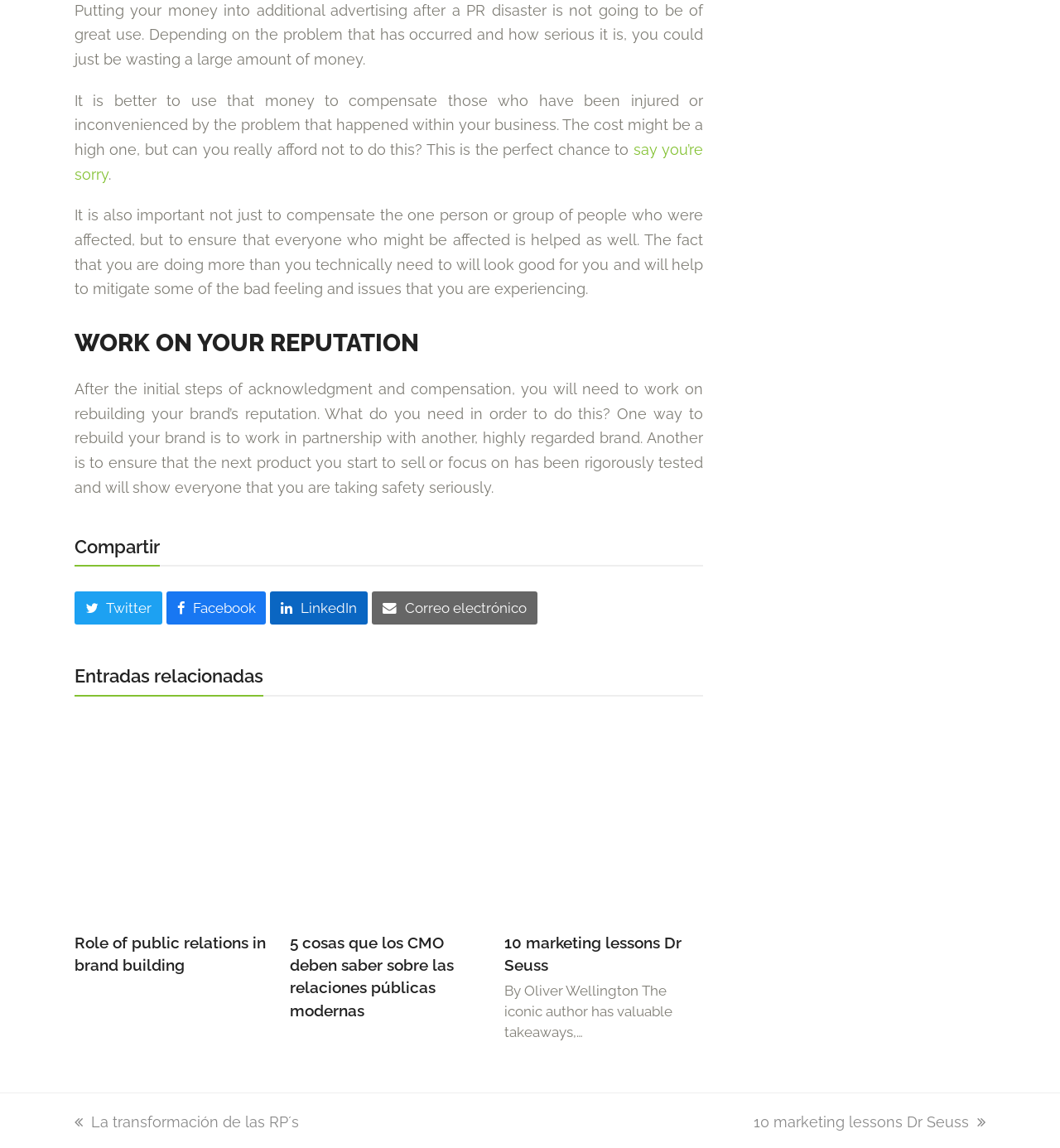Please provide the bounding box coordinates for the element that needs to be clicked to perform the instruction: "share on Twitter". The coordinates must consist of four float numbers between 0 and 1, formatted as [left, top, right, bottom].

[0.07, 0.515, 0.153, 0.544]